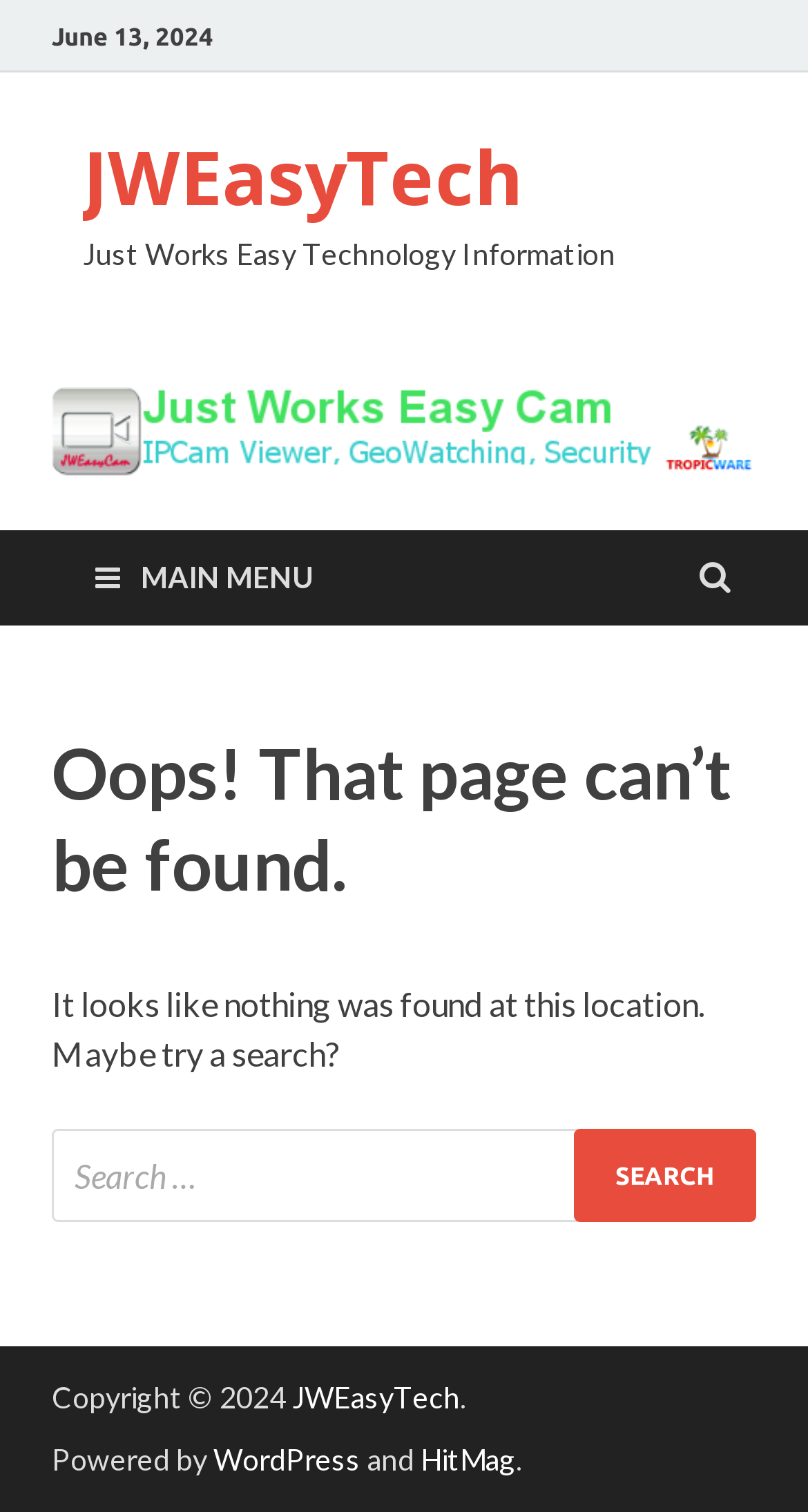What is the copyright year?
Answer the question with a single word or phrase derived from the image.

2024